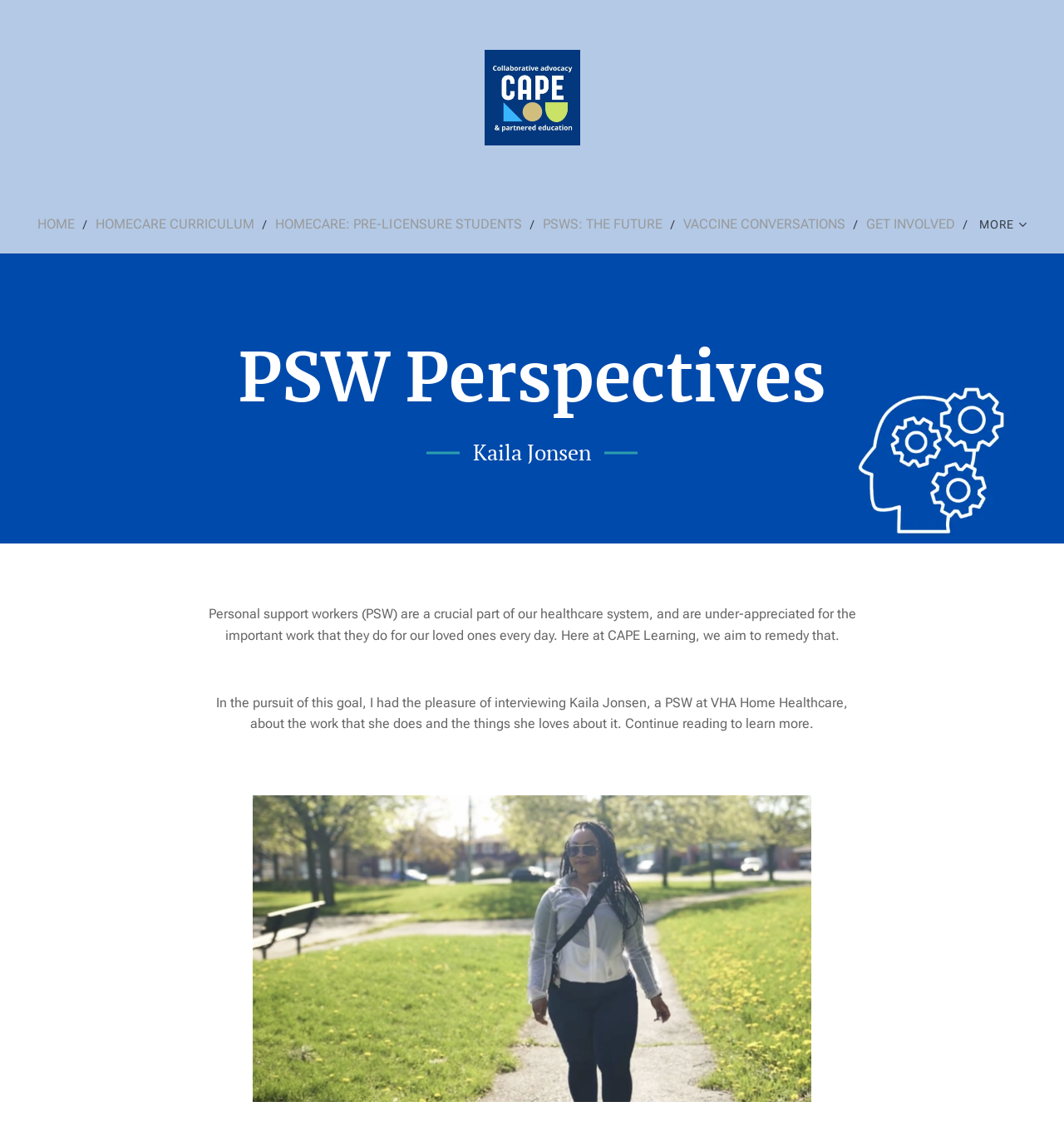Locate the UI element described by Homecare Curriculum in the provided webpage screenshot. Return the bounding box coordinates in the format (top-left x, top-left y, bottom-right x, bottom-right y), ensuring all values are between 0 and 1.

[0.103, 0.178, 0.261, 0.214]